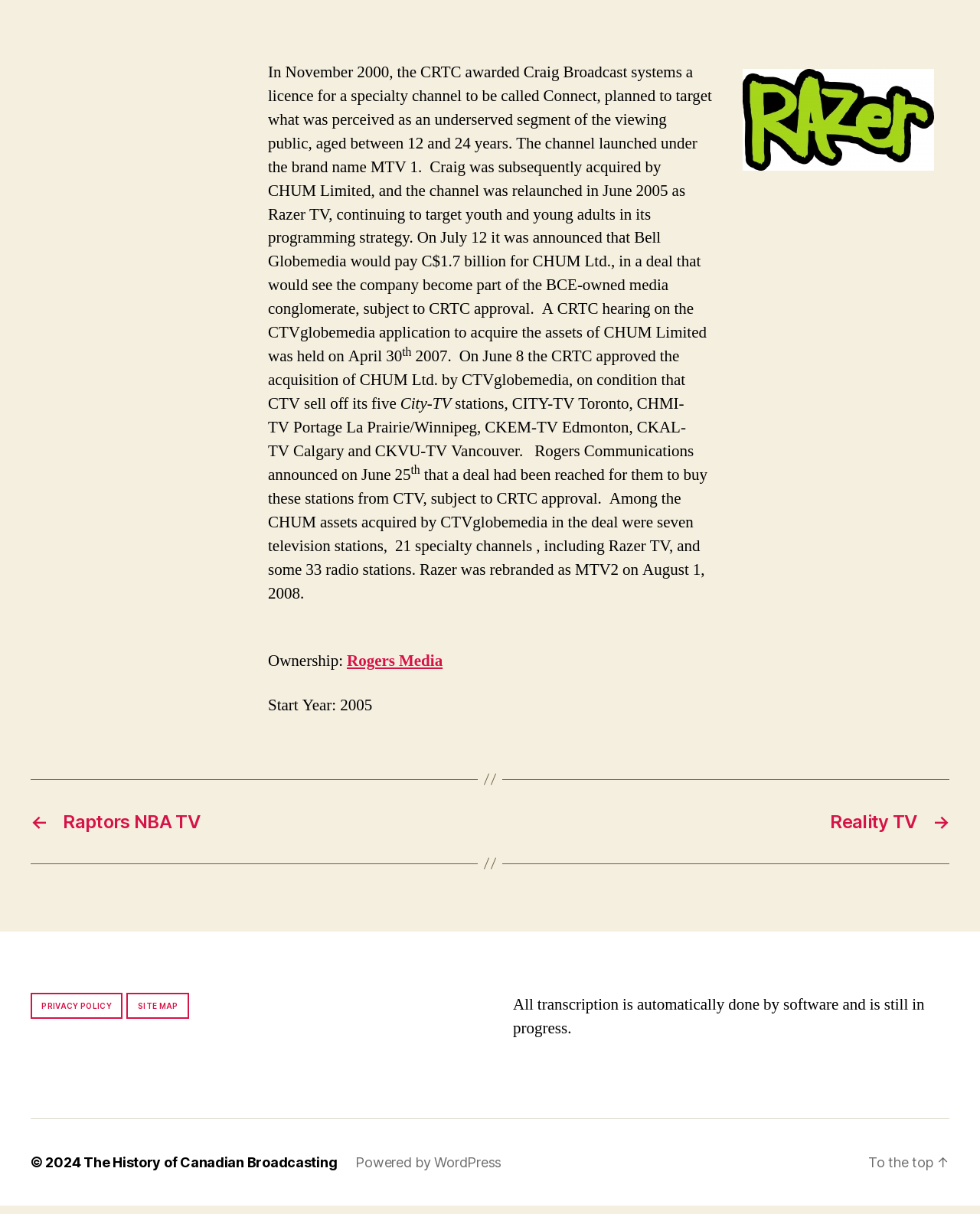Identify the bounding box coordinates for the UI element described by the following text: "Privacy policy". Provide the coordinates as four float numbers between 0 and 1, in the format [left, top, right, bottom].

[0.031, 0.824, 0.125, 0.846]